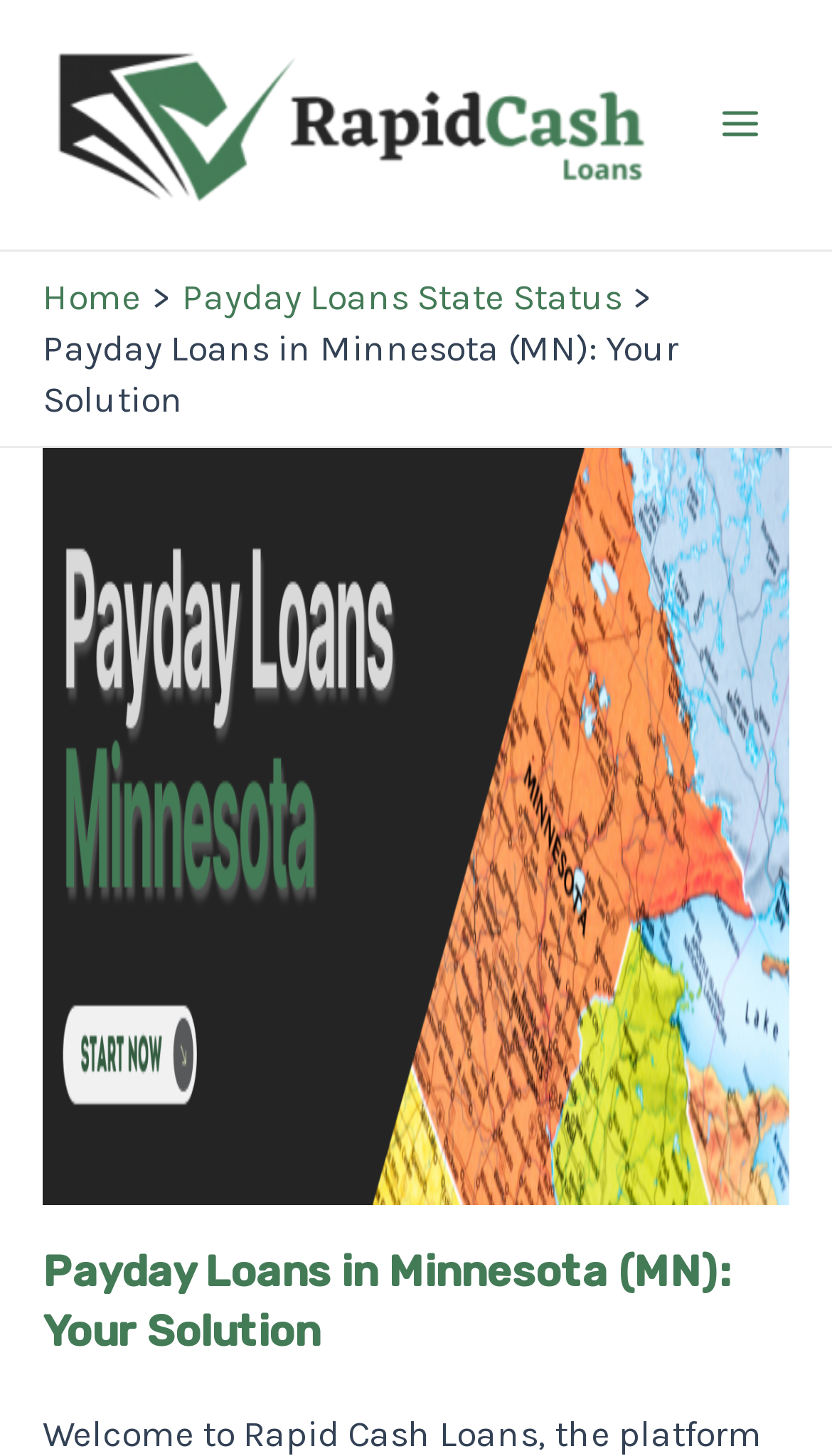Describe all visible elements and their arrangement on the webpage.

The webpage is about payday loans in Minnesota, with a focus on providing quick relief from financial emergencies. At the top left of the page, there is a link to "Rapid Cash Loans" accompanied by an image with the same name. Below this, there is a navigation section labeled "Breadcrumbs" that contains links to "Home" and "Payday Loans State Status". 

To the right of the navigation section, there is a button labeled "Main Menu" with an image next to it. Above this button, there is a static text element that displays the title "Payday Loans in Minnesota (MN): Your Solution". This title is also repeated as a heading at the bottom of the page.

Below the title, there is a figure that takes up most of the page's width, containing a link at the bottom. The page's content is organized in a clear and concise manner, making it easy to navigate and find relevant information about payday loans in Minnesota.